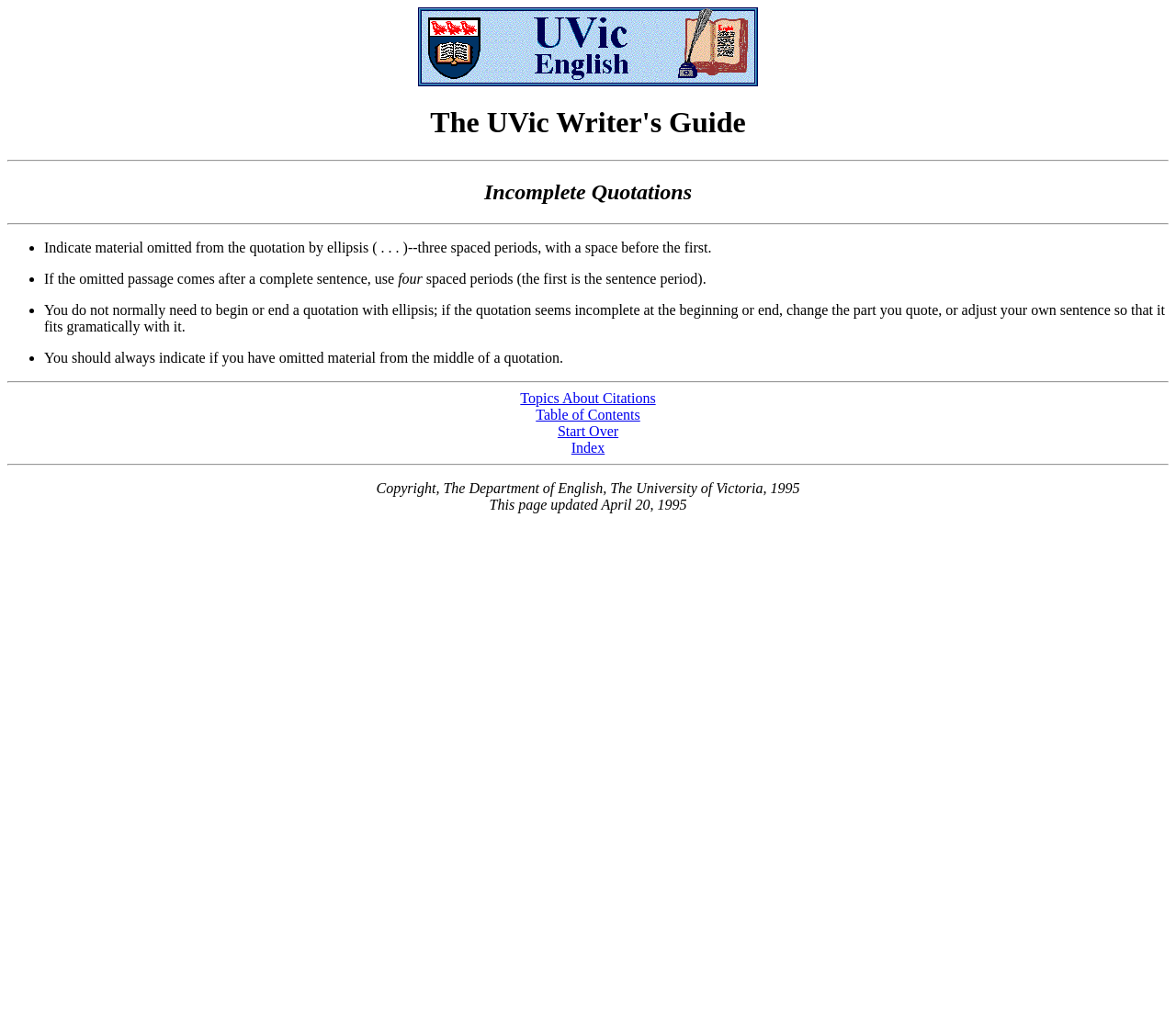Identify and extract the main heading from the webpage.

The UVic Writer's Guide